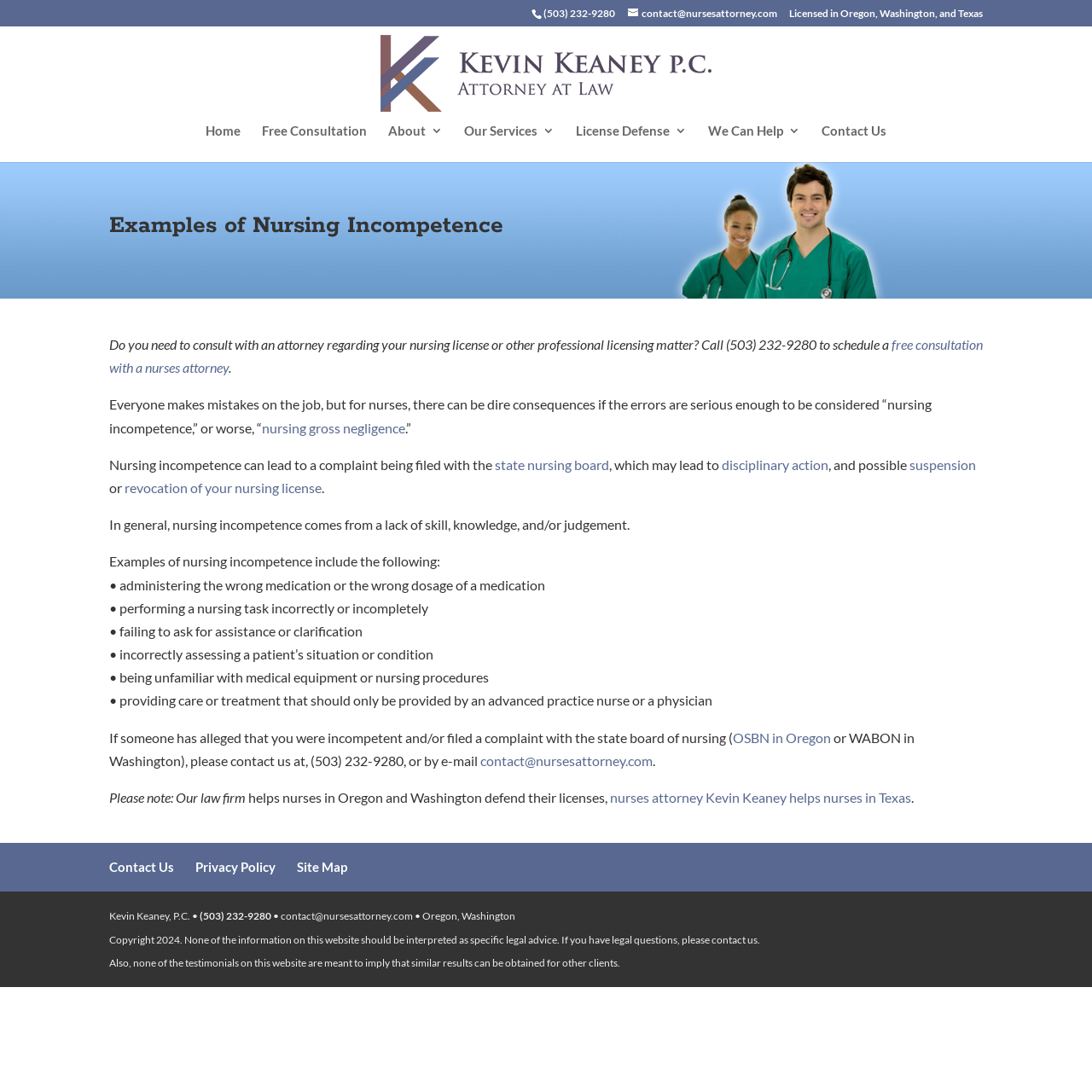Please provide the bounding box coordinates for the element that needs to be clicked to perform the following instruction: "Learn about Remarkable Retirement". The coordinates should be given as four float numbers between 0 and 1, i.e., [left, top, right, bottom].

None